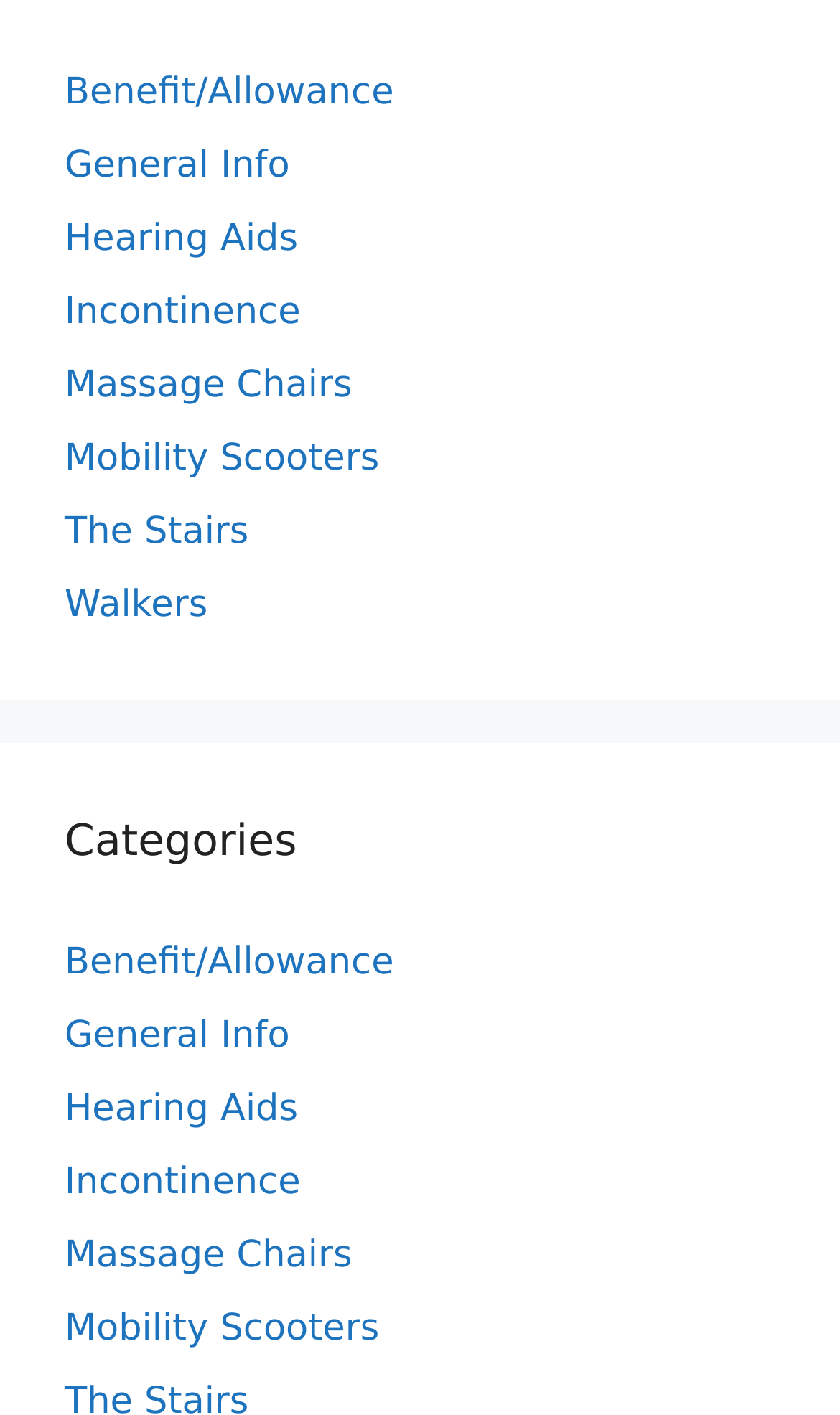How many categories are listed?
Provide a detailed and extensive answer to the question.

I counted the number of links under the 'Categories' heading, and there are 9 links, each representing a category.